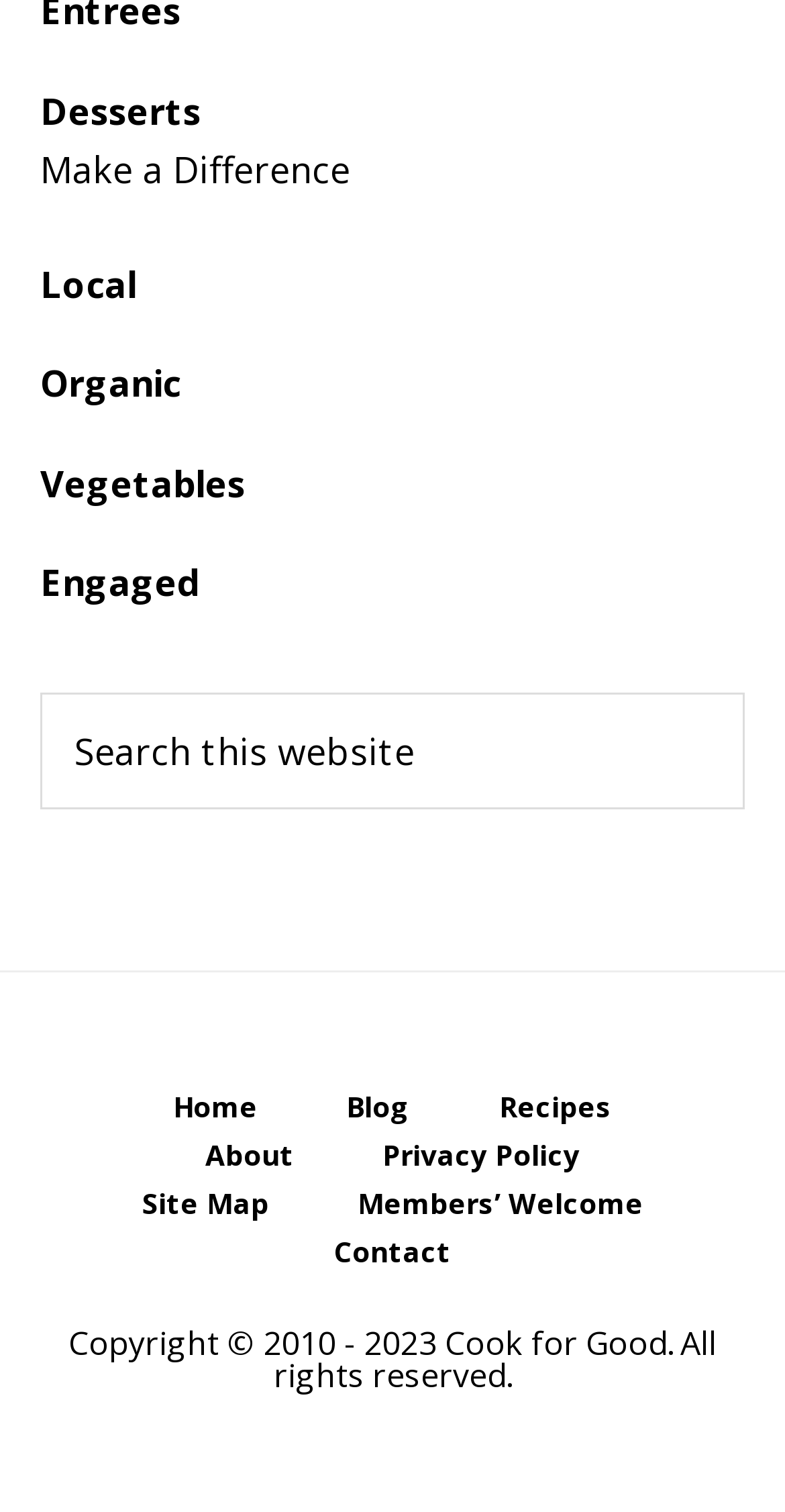How many links are in the secondary navigation?
Answer the question with a thorough and detailed explanation.

The secondary navigation is located at the bottom of the webpage with a bounding box of [0.05, 0.723, 0.95, 0.878] and contains 9 links: 'Home', 'Blog', 'Recipes', 'About', 'Privacy Policy', 'Site Map', 'Members’ Welcome', and 'Contact'.